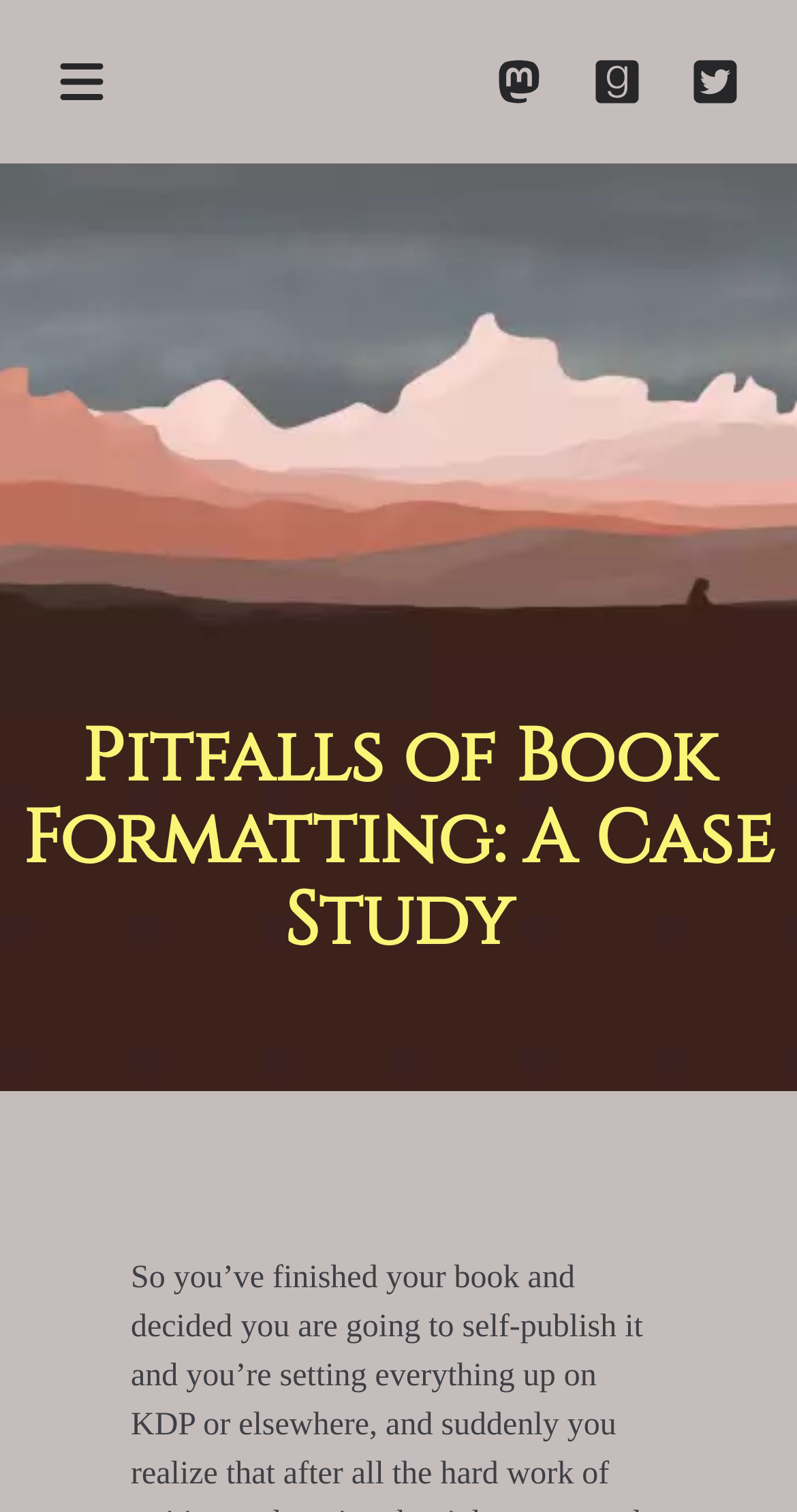Examine the image carefully and respond to the question with a detailed answer: 
What is the topic of the case study?

The topic of the case study is 'Pitfalls of Book Formatting', which suggests that the webpage is discussing the common mistakes or pitfalls that occur during the process of formatting a book.